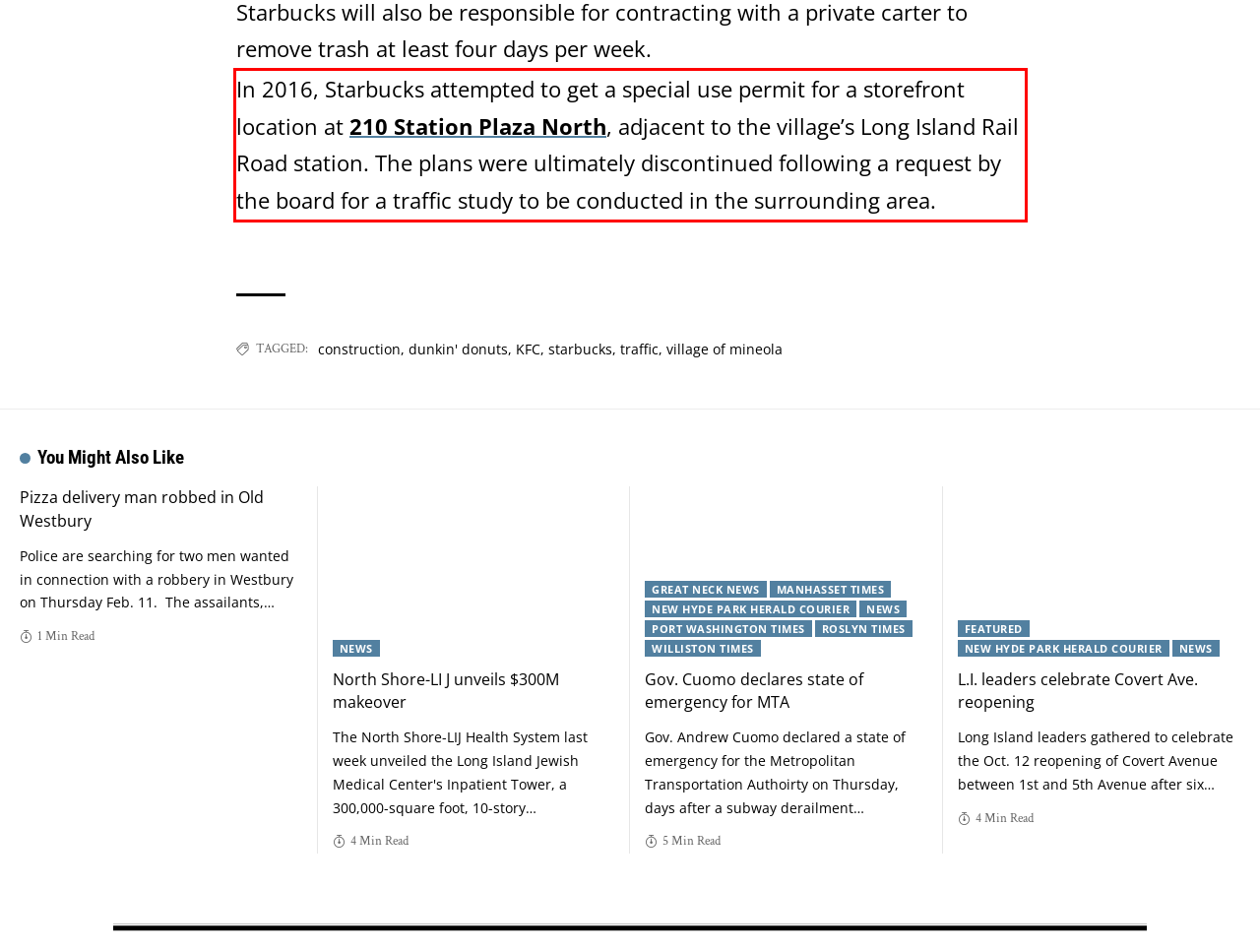Please recognize and transcribe the text located inside the red bounding box in the webpage image.

In 2016, Starbucks attempted to get a special use permit for a storefront location at 210 Station Plaza North, adjacent to the village’s Long Island Rail Road station. The plans were ultimately discontinued following a request by the board for a traffic study to be conducted in the surrounding area.